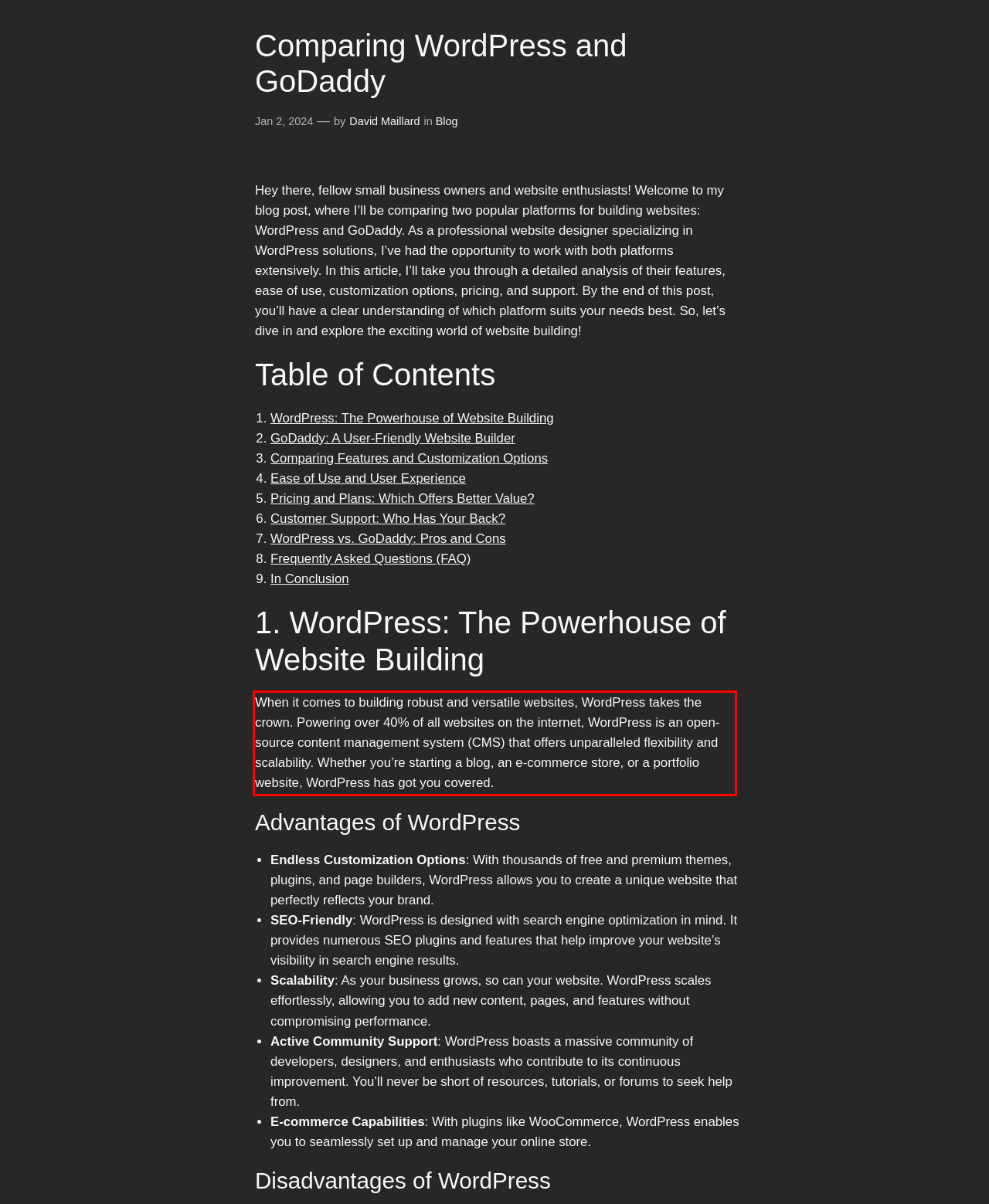You are provided with a screenshot of a webpage that includes a red bounding box. Extract and generate the text content found within the red bounding box.

When it comes to building robust and versatile websites, WordPress takes the crown. Powering over 40% of all websites on the internet, WordPress is an open-source content management system (CMS) that offers unparalleled flexibility and scalability. Whether you’re starting a blog, an e-commerce store, or a portfolio website, WordPress has got you covered.